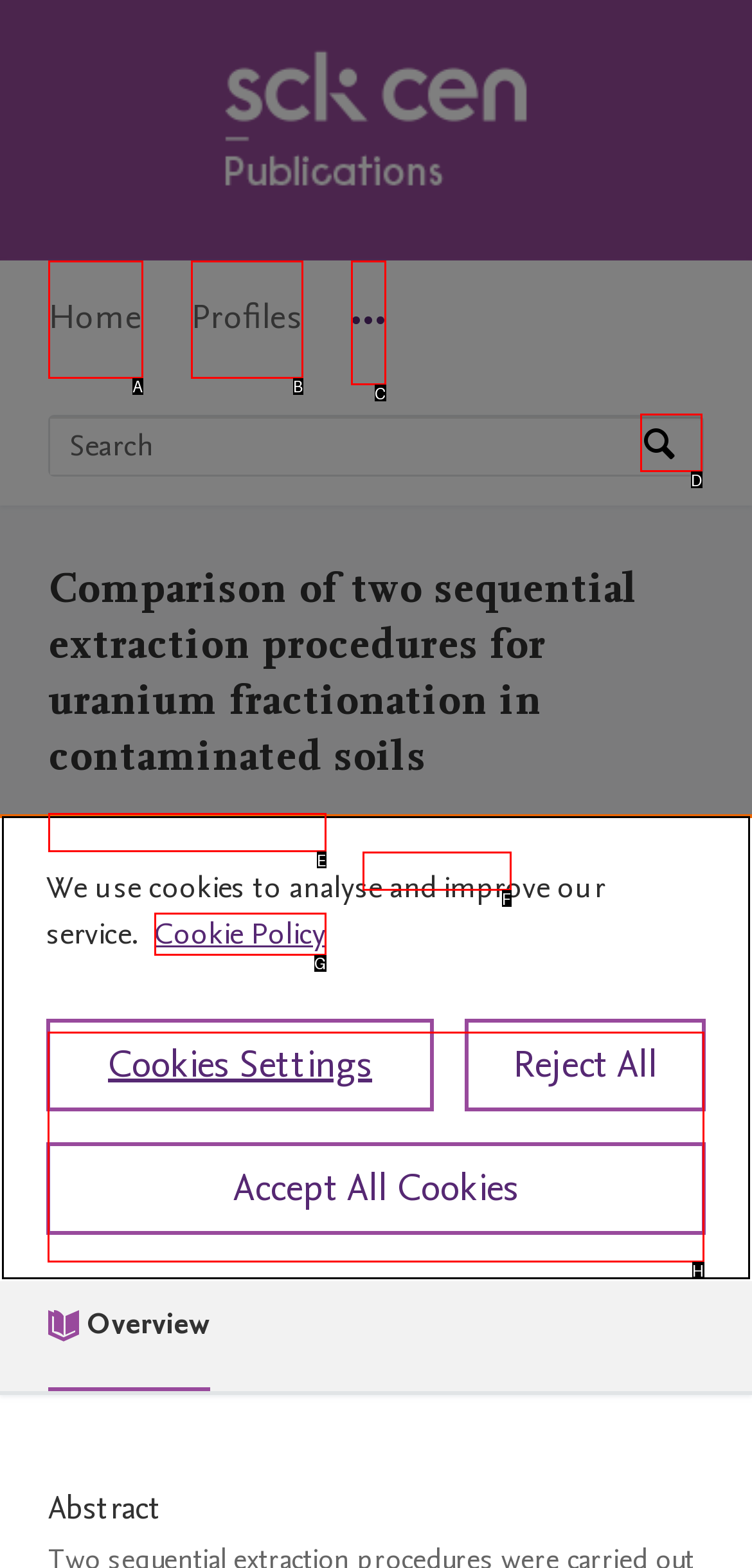Select the HTML element that needs to be clicked to carry out the task: View publication metrics
Provide the letter of the correct option.

H